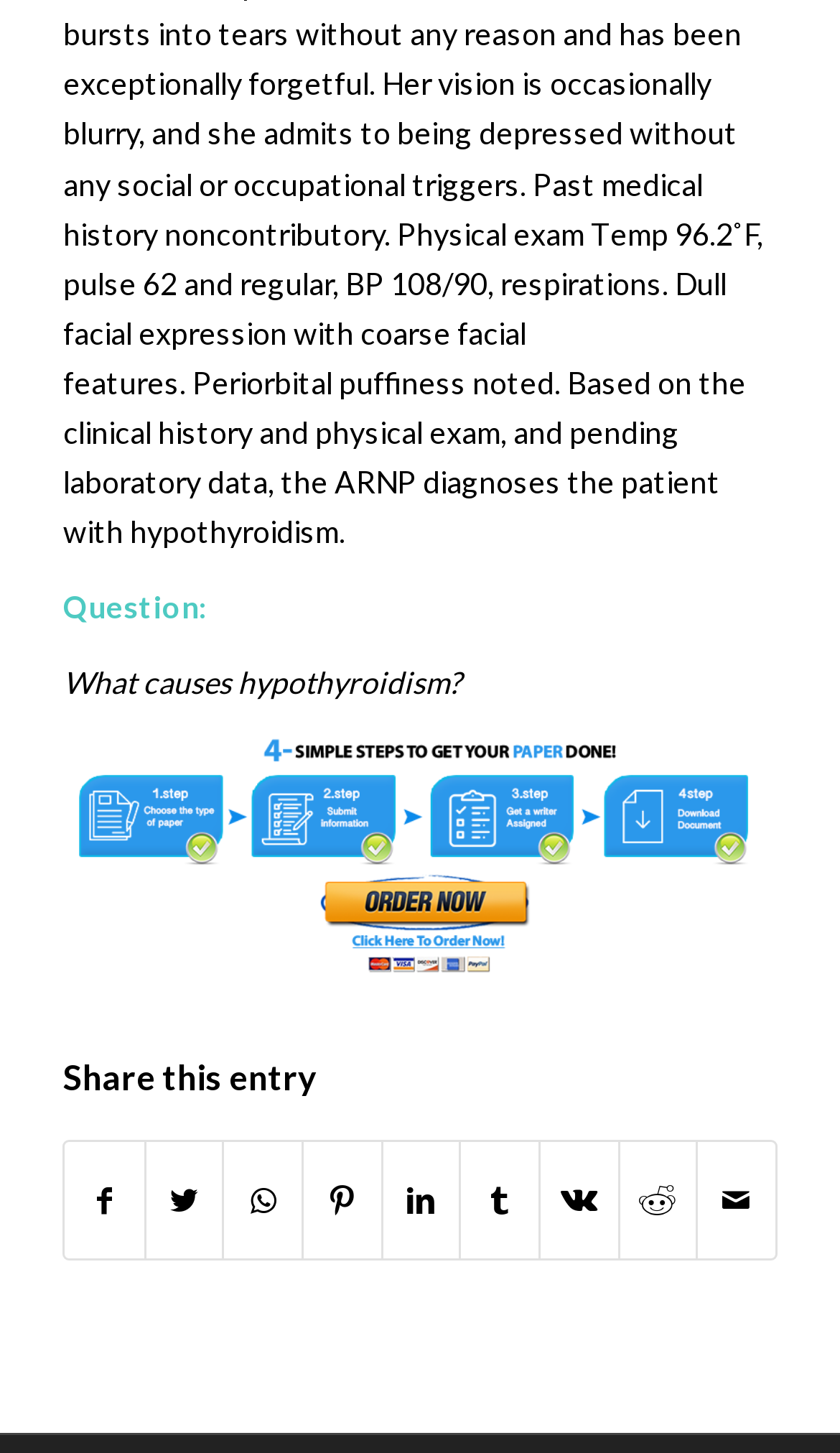Please locate the clickable area by providing the bounding box coordinates to follow this instruction: "View the image".

[0.075, 0.504, 0.925, 0.675]